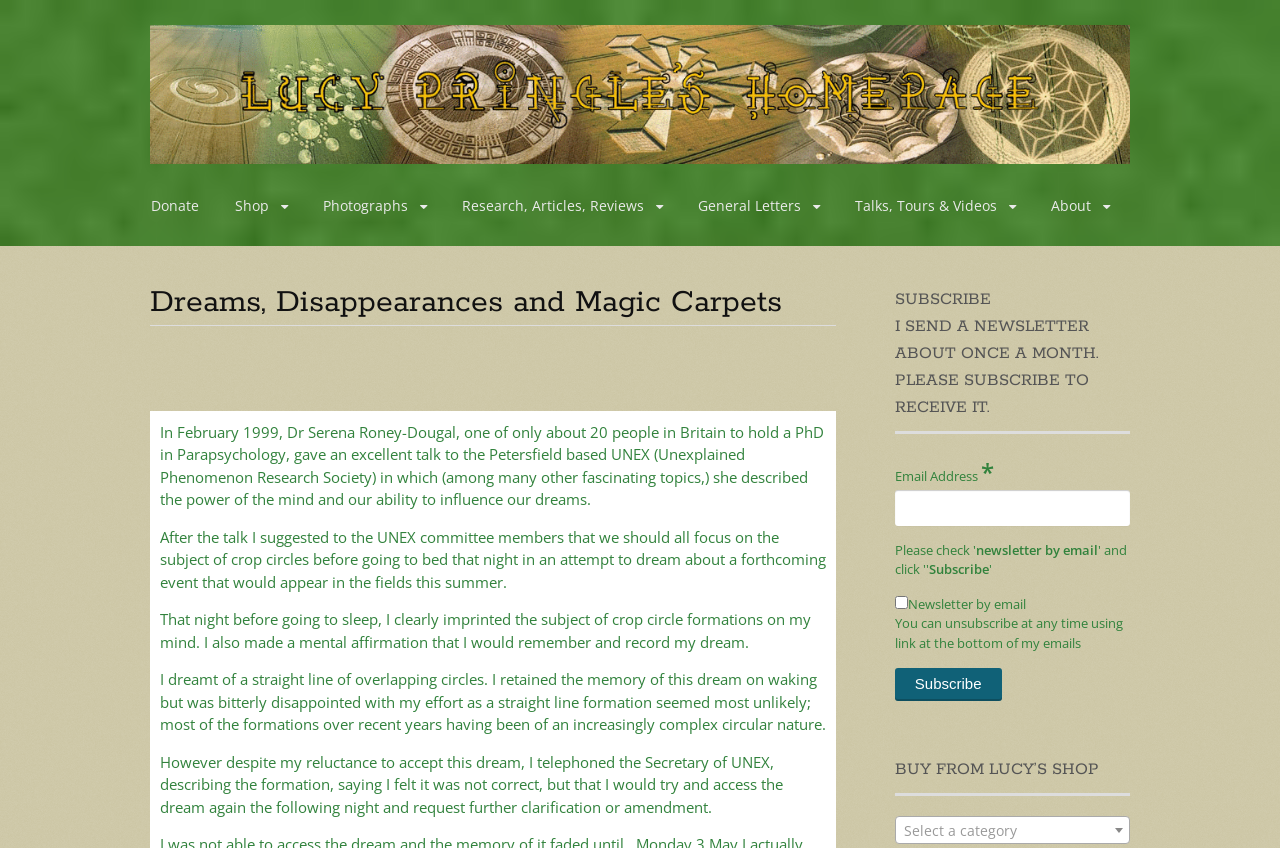Can you find the bounding box coordinates for the element to click on to achieve the instruction: "Check out the 'World Beyond War: a new podcast'"?

None